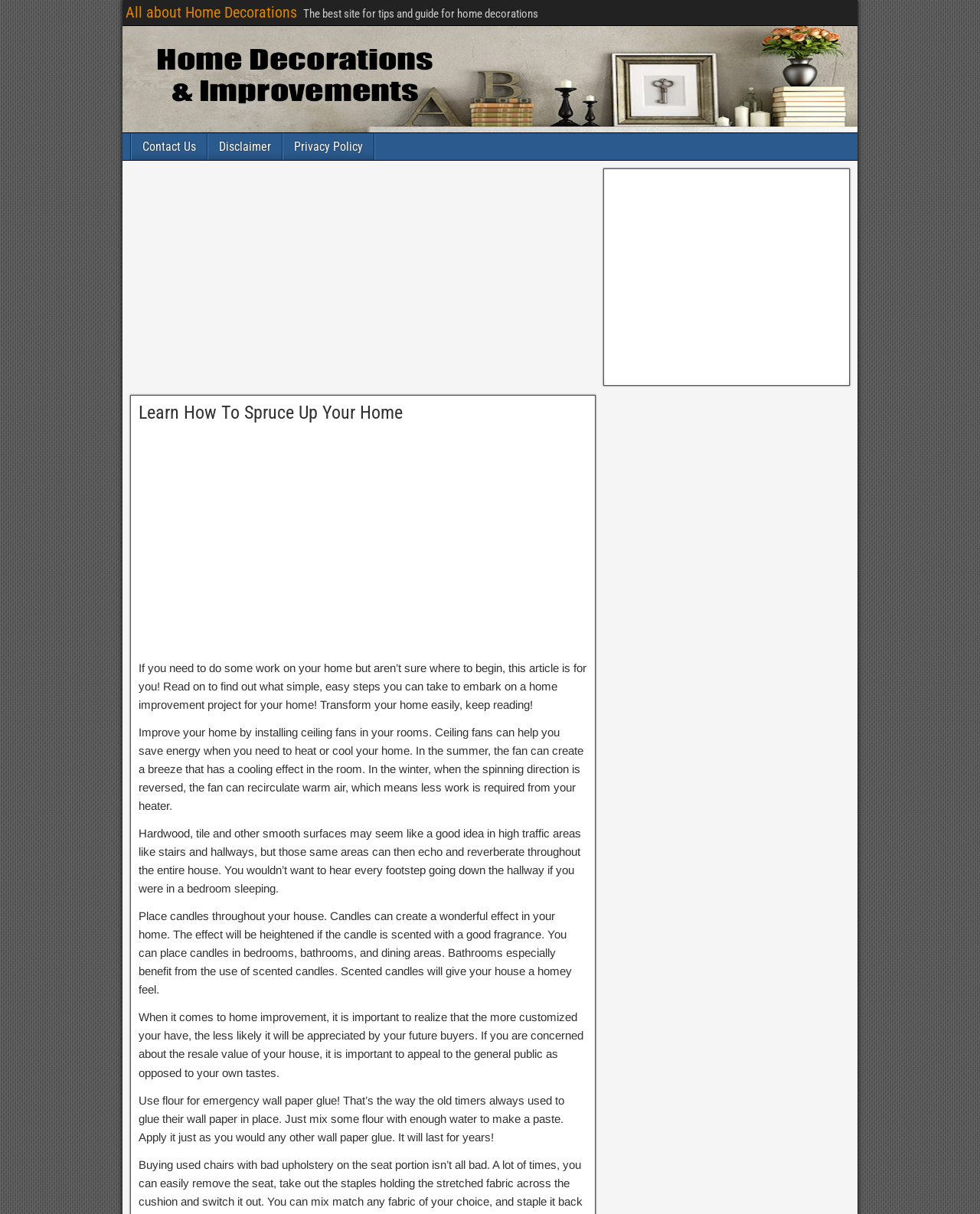Please extract the primary headline from the webpage.

Learn How To Spruce Up Your Home